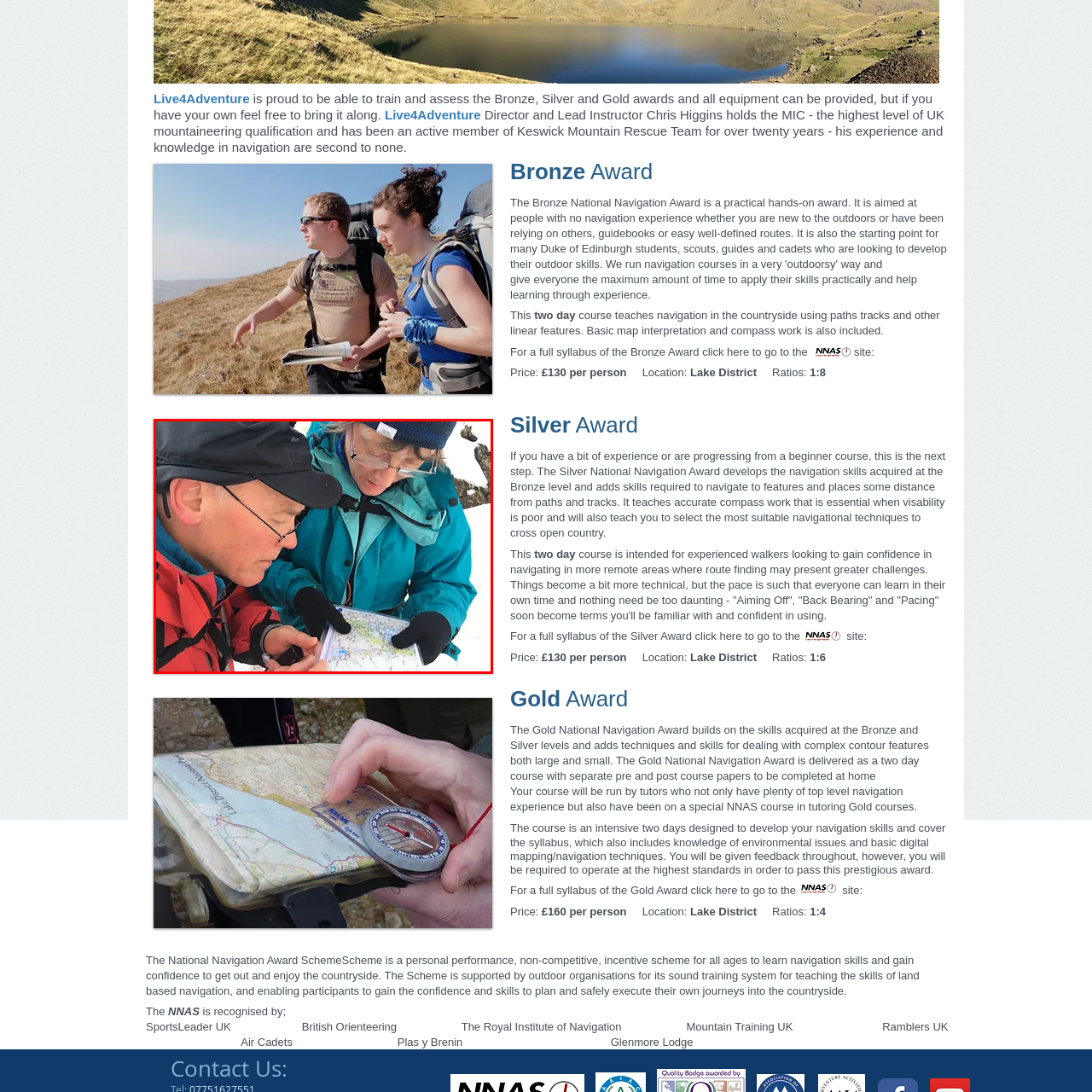Generate a detailed caption for the image contained in the red outlined area.

In this engaging image, two individuals are intently reviewing a detailed map outdoors, surrounded by a snowy landscape. The man, dressed in a bright red jacket and a black cap, appears to be closely studying the map held by the woman in a teal blue jacket. She is wearing glasses and has her hair tucked neatly under her cap, suggesting a focus on practical navigation. Both individuals are equipped for the cold, showcasing gloves and outdoor gear, demonstrating their readiness for the elements as they engage in navigation training. This scene embodies the essence of outdoor learning, highlighting the skills necessary for successful navigation in challenging terrains, particularly relevant to courses like the NNAS Silver training & assessment, which focuses on enhancing navigation skills in open country.